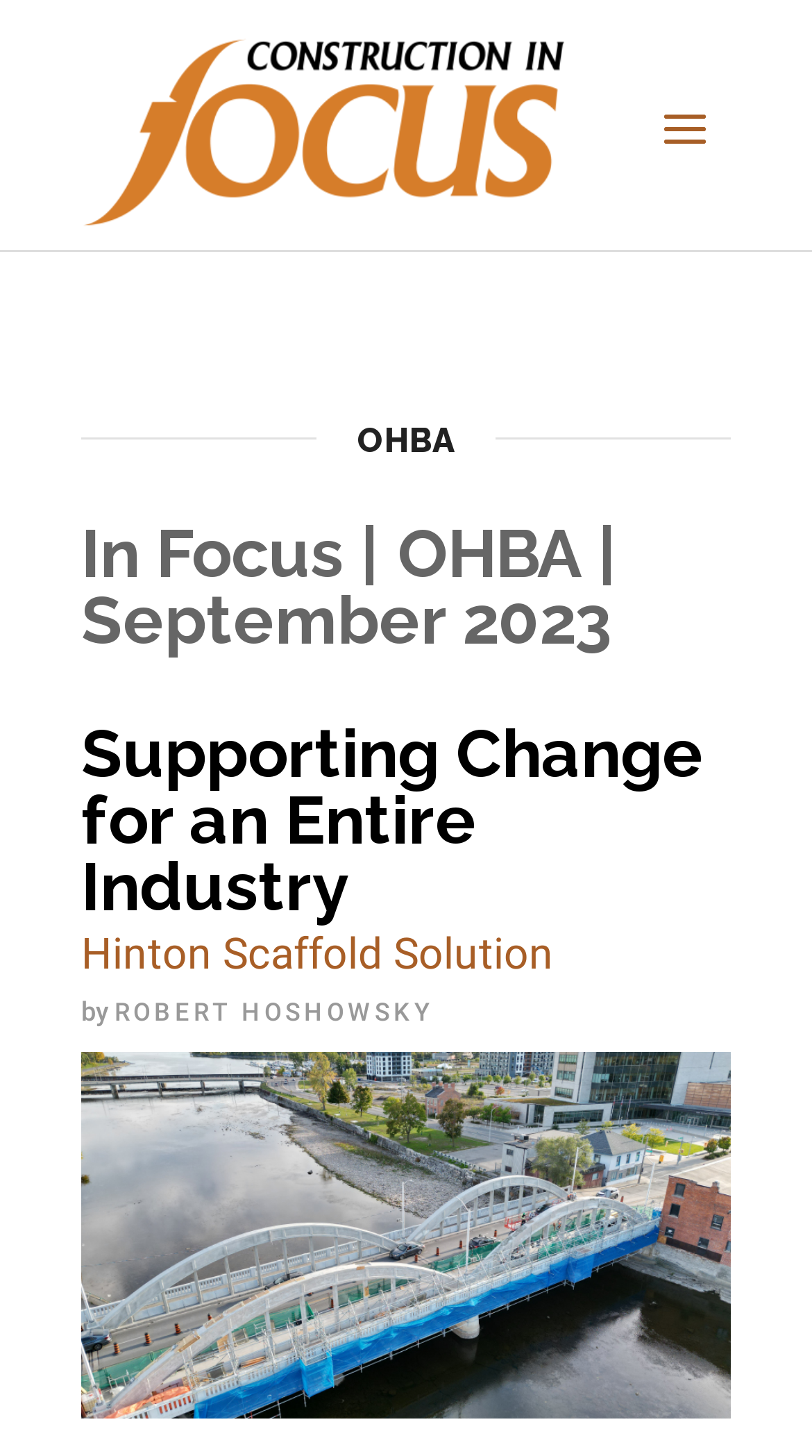Write a detailed summary of the webpage.

The webpage is titled "OHBA Archives - Construction In Focus". At the top, there is a link taking up a significant portion of the width, spanning from the left edge to almost three-quarters of the way across the page. 

Below this link, a prominent heading "OHBA" is centered near the top of the page. Underneath the "OHBA" heading, there is a section dedicated to "In Focus | OHBA | September 2023". This section contains a large image that occupies most of the width, accompanied by a heading with the same title. The image and heading are positioned side by side, with the image on the left and the heading on the right. 

Within this section, there is a link with the same title as the heading, which is positioned above a smaller text "by" and a link to the author "ROBERT HOSHOWSKY". The author's link is positioned to the right of the "by" text.